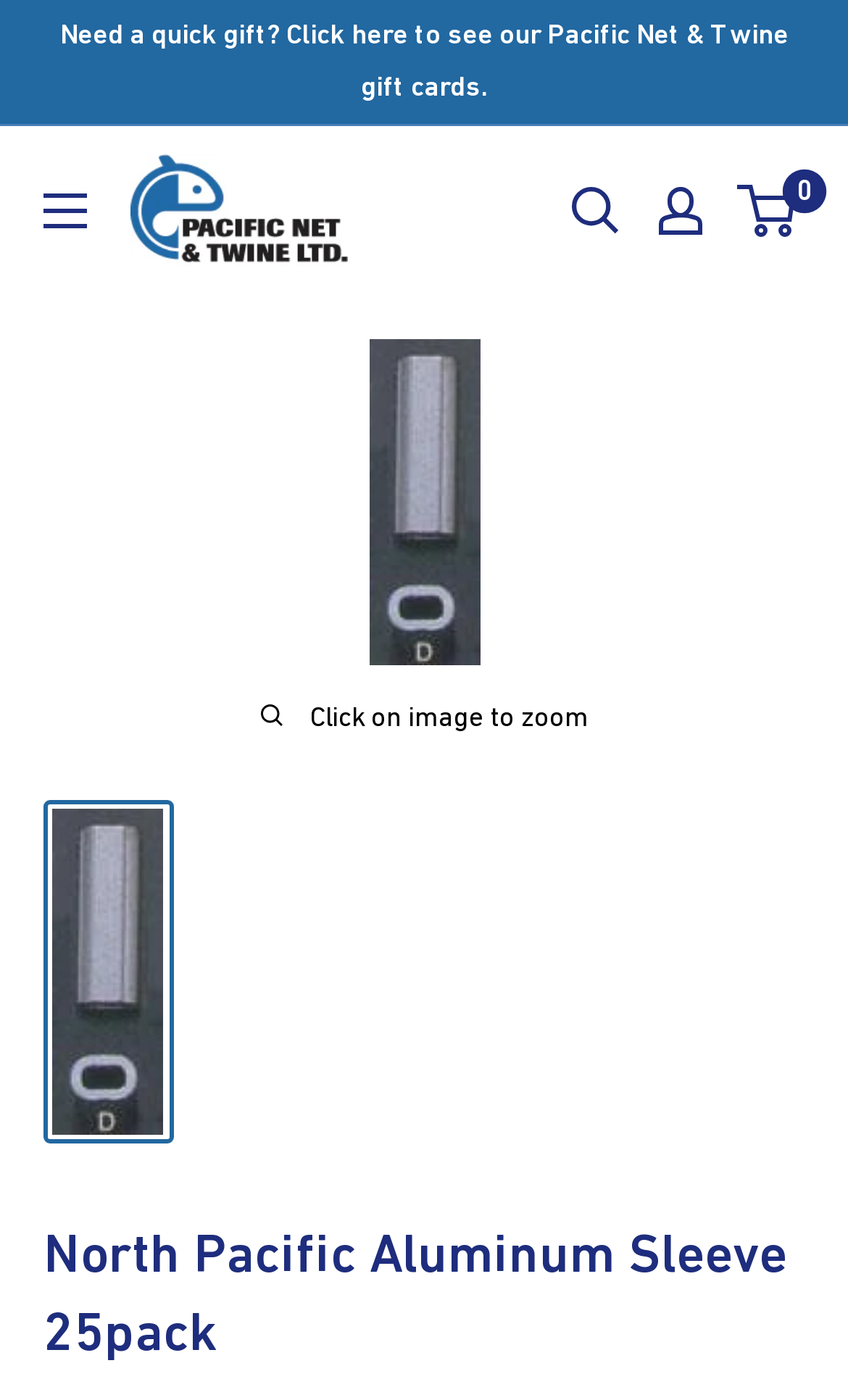Use a single word or phrase to answer this question: 
What is the function of the link?

Open search